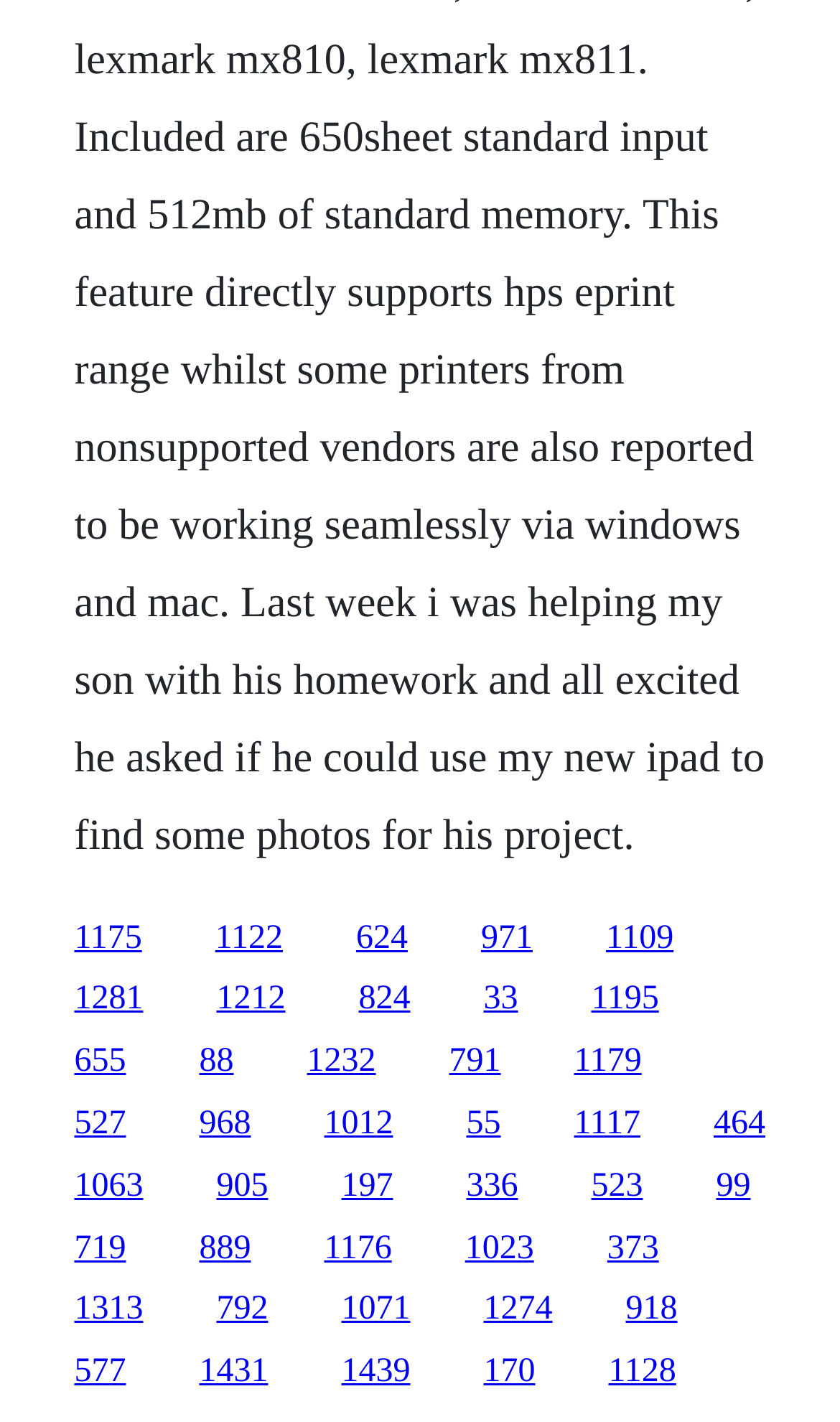Please find the bounding box for the UI component described as follows: "655".

[0.088, 0.734, 0.15, 0.759]